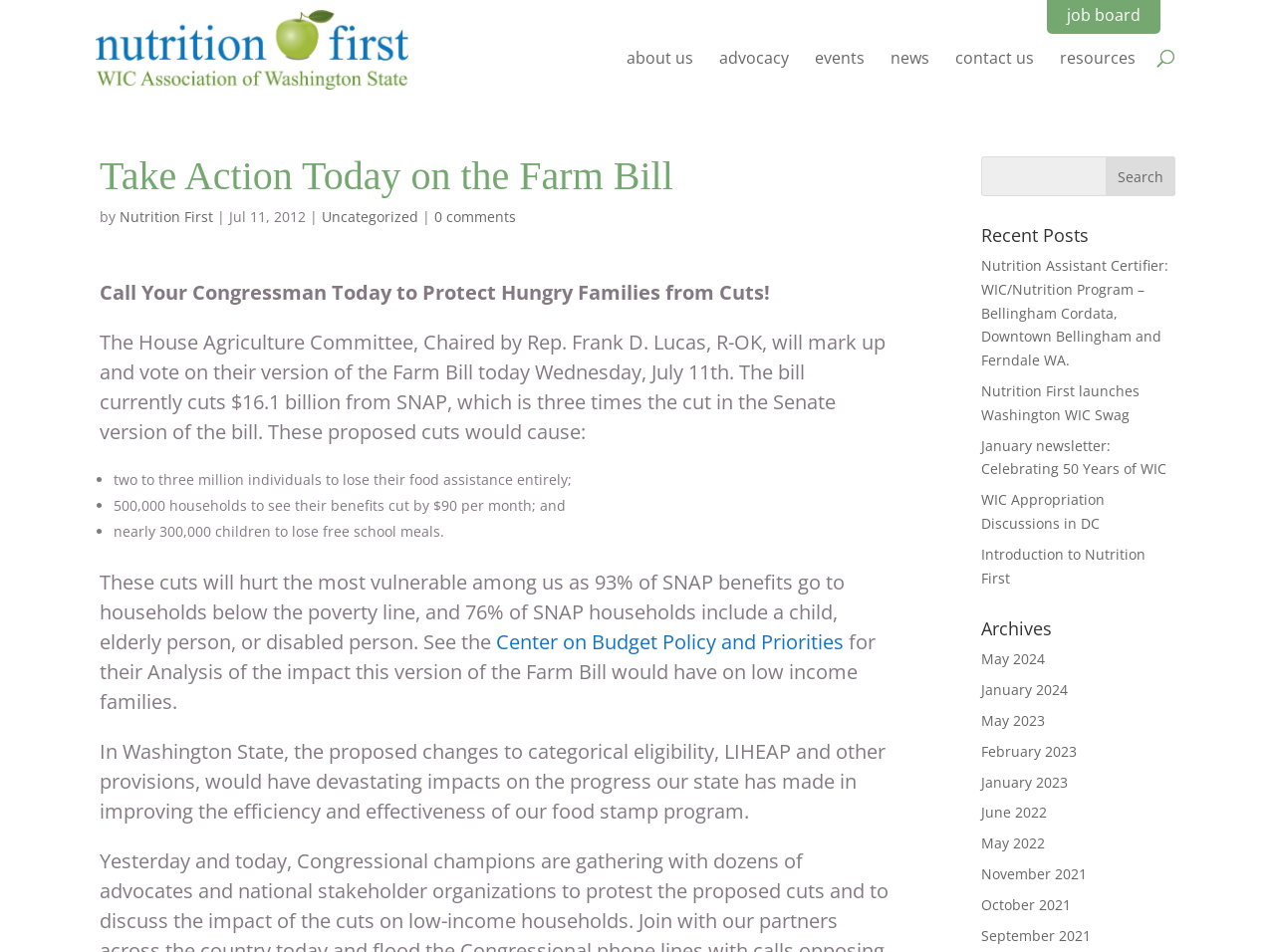What is the name of the organization mentioned in the webpage?
Give a detailed explanation using the information visible in the image.

Based on the webpage content, especially the logo and the text 'by Nutrition First', it is clear that the name of the organization mentioned in the webpage is Nutrition First.